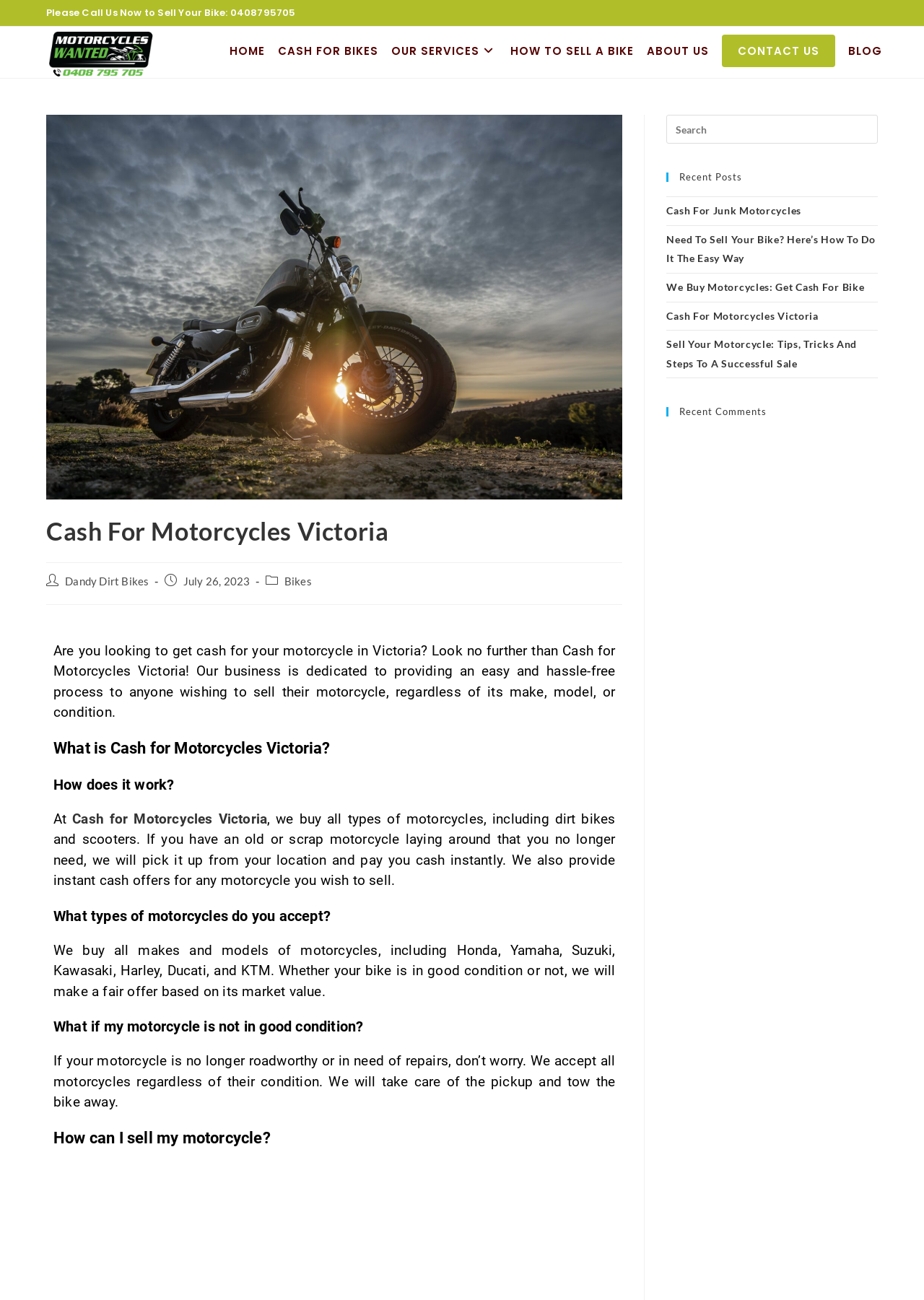Show me the bounding box coordinates of the clickable region to achieve the task as per the instruction: "Call the phone number".

[0.249, 0.004, 0.32, 0.015]